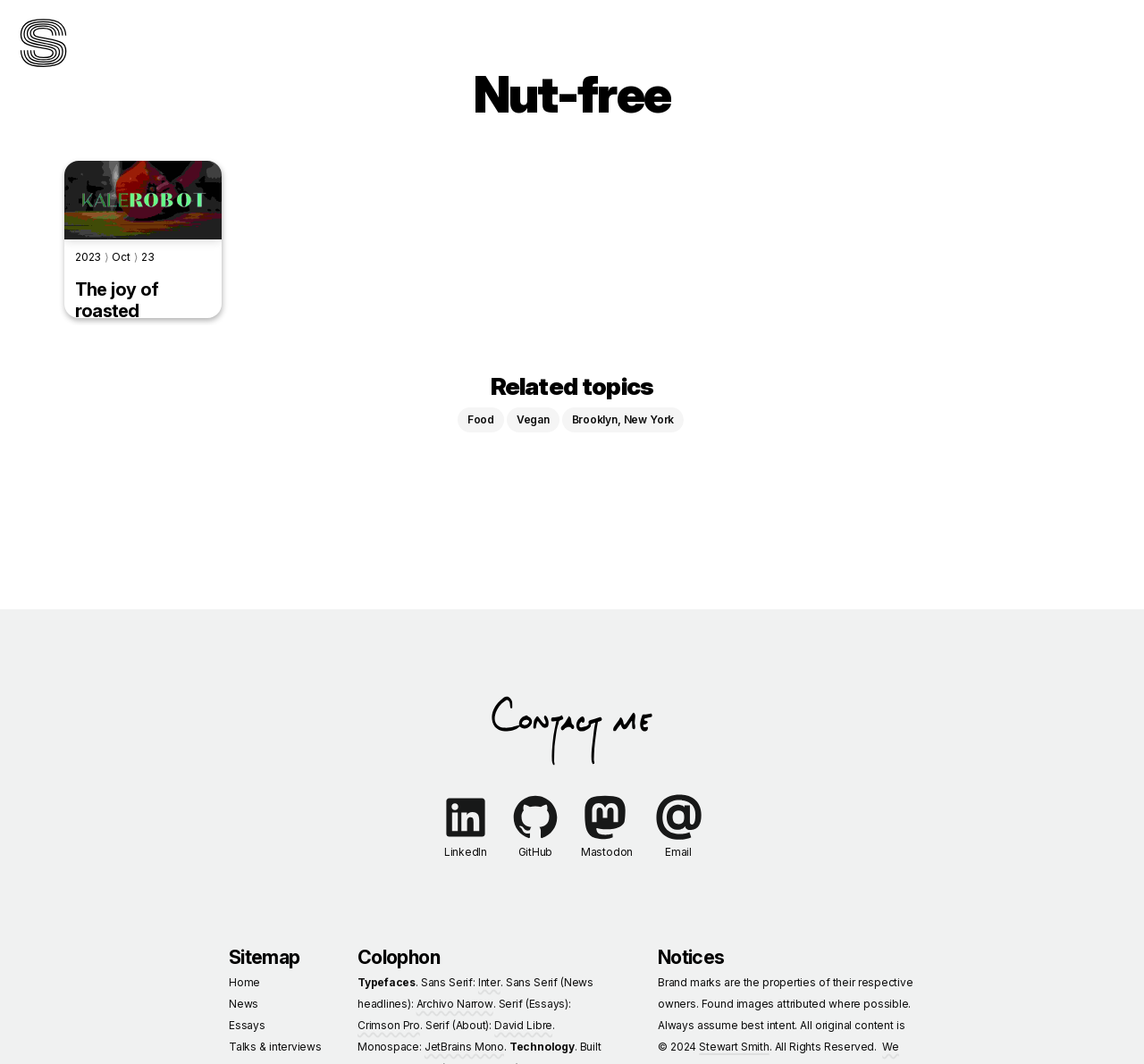What is the typeface used for news headlines?
Based on the image, give a concise answer in the form of a single word or short phrase.

Archivo Narrow